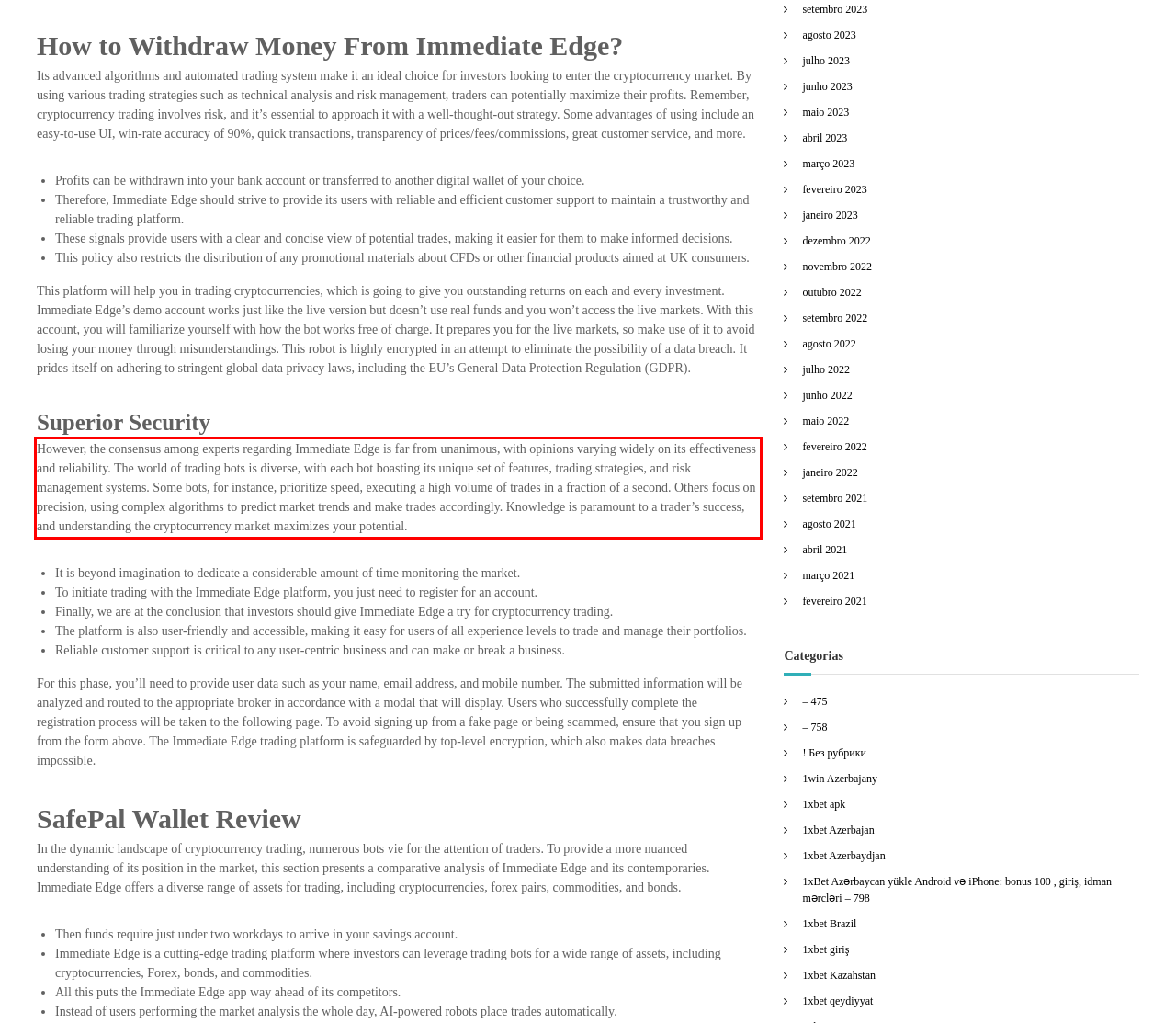Given a screenshot of a webpage containing a red bounding box, perform OCR on the text within this red bounding box and provide the text content.

However, the consensus among experts regarding Immediate Edge is far from unanimous, with opinions varying widely on its effectiveness and reliability. The world of trading bots is diverse, with each bot boasting its unique set of features, trading strategies, and risk management systems. Some bots, for instance, prioritize speed, executing a high volume of trades in a fraction of a second. Others focus on precision, using complex algorithms to predict market trends and make trades accordingly. Knowledge is paramount to a trader’s success, and understanding the cryptocurrency market maximizes your potential.